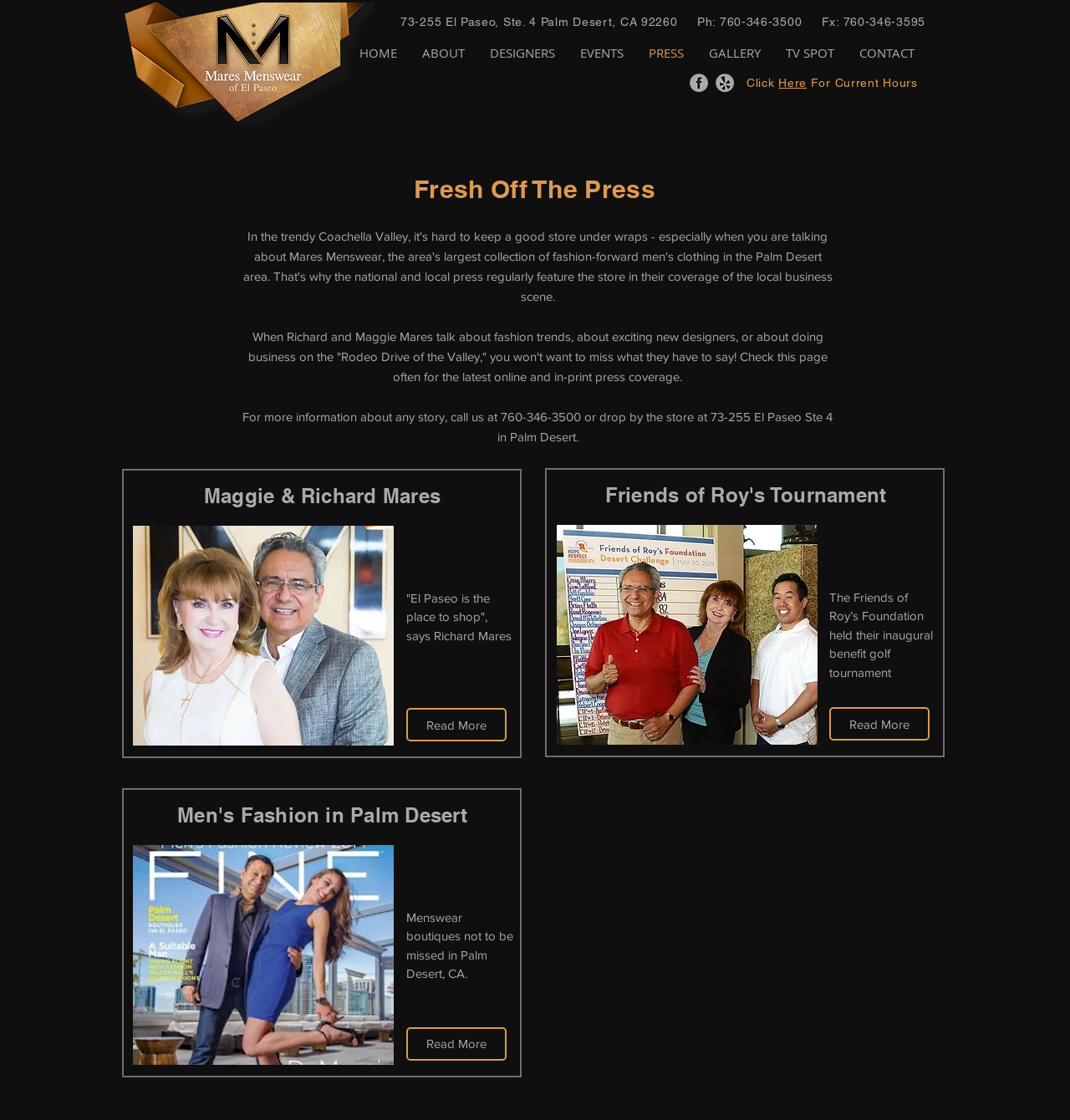Identify the bounding box coordinates of the clickable region necessary to fulfill the following instruction: "Get in touch with the advertising department". The bounding box coordinates should be four float numbers between 0 and 1, i.e., [left, top, right, bottom].

None